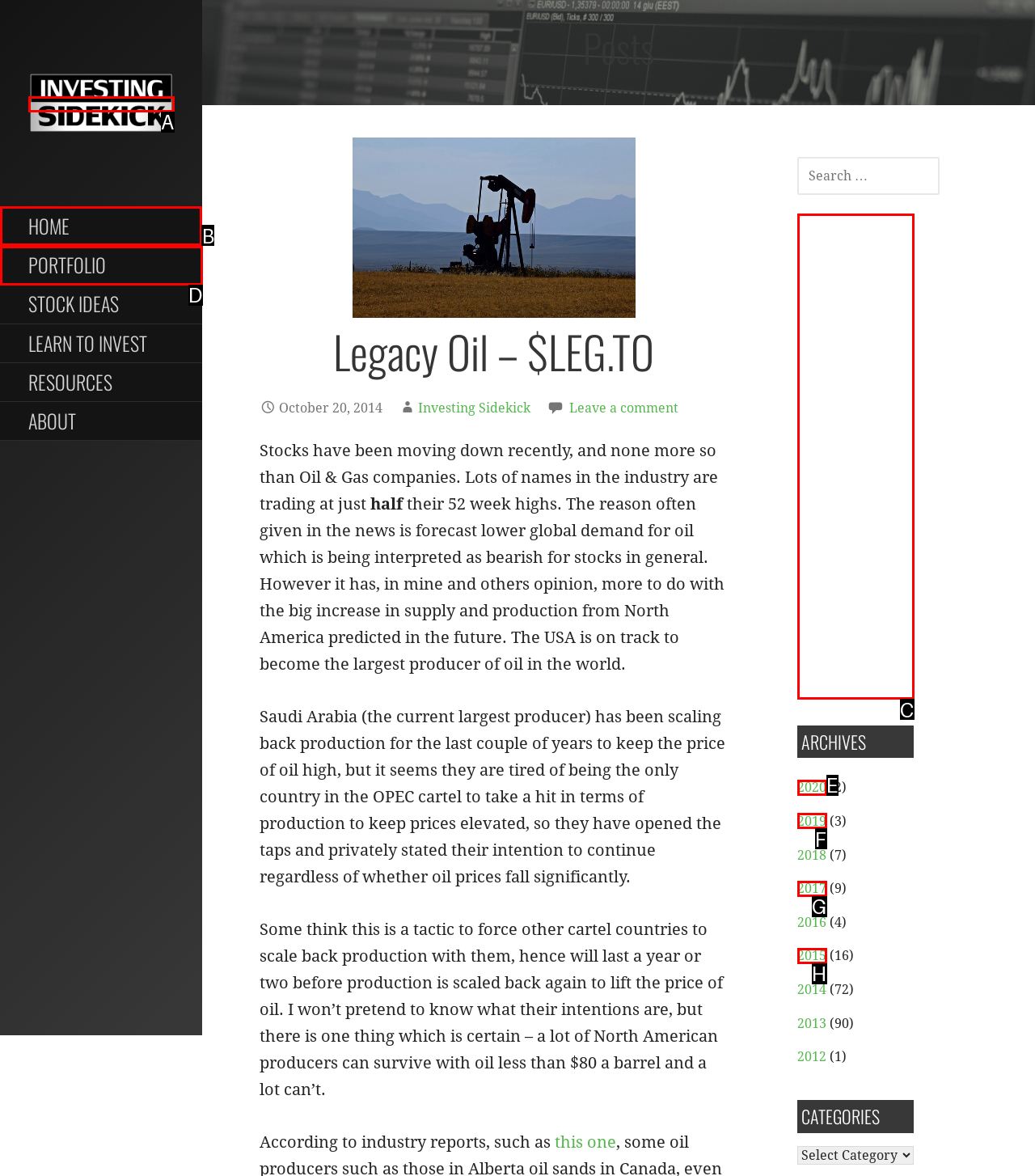Which UI element should you click on to achieve the following task: Click on the 'HOME' link? Provide the letter of the correct option.

B